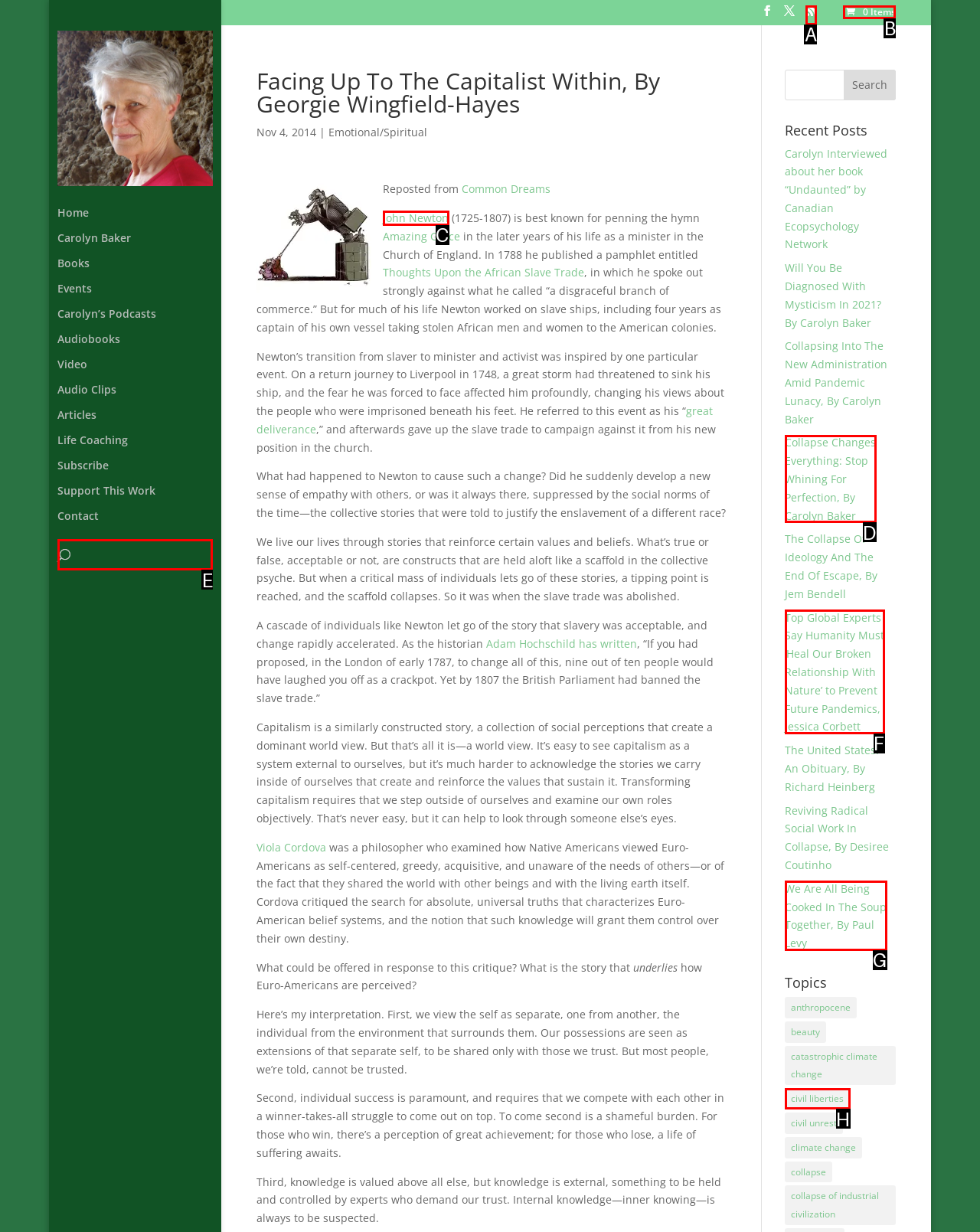Pick the right letter to click to achieve the task: Search for something
Answer with the letter of the correct option directly.

E